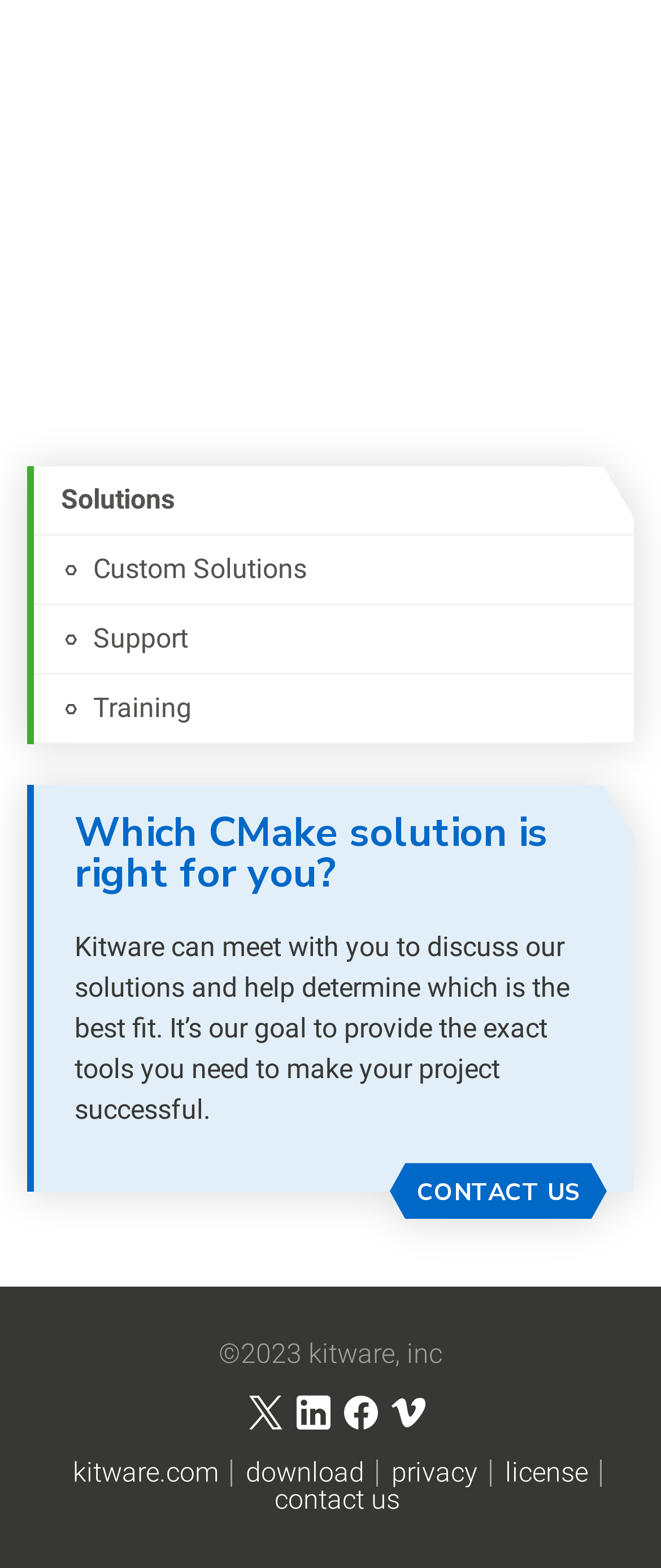Identify the bounding box coordinates of the clickable region to carry out the given instruction: "View custom solutions".

[0.051, 0.342, 0.959, 0.386]